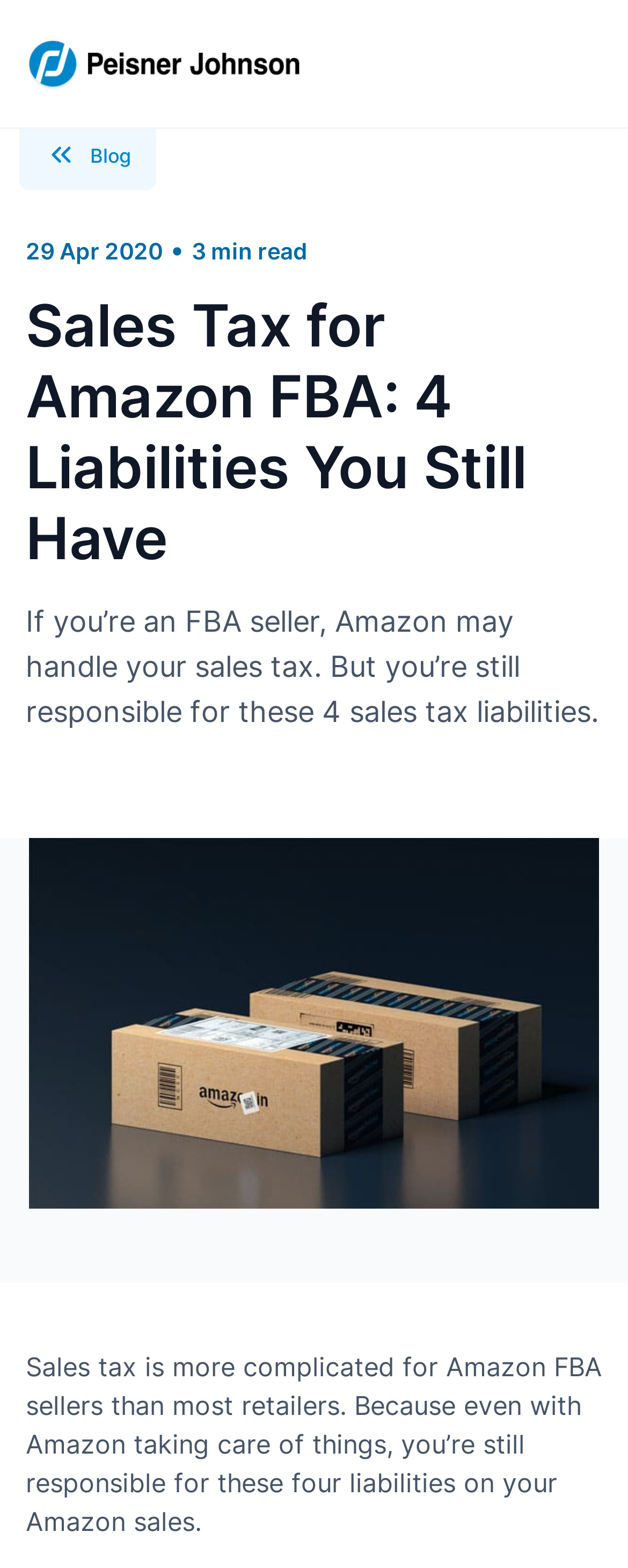Give a short answer using one word or phrase for the question:
What is the date of the article?

29 Apr 2020